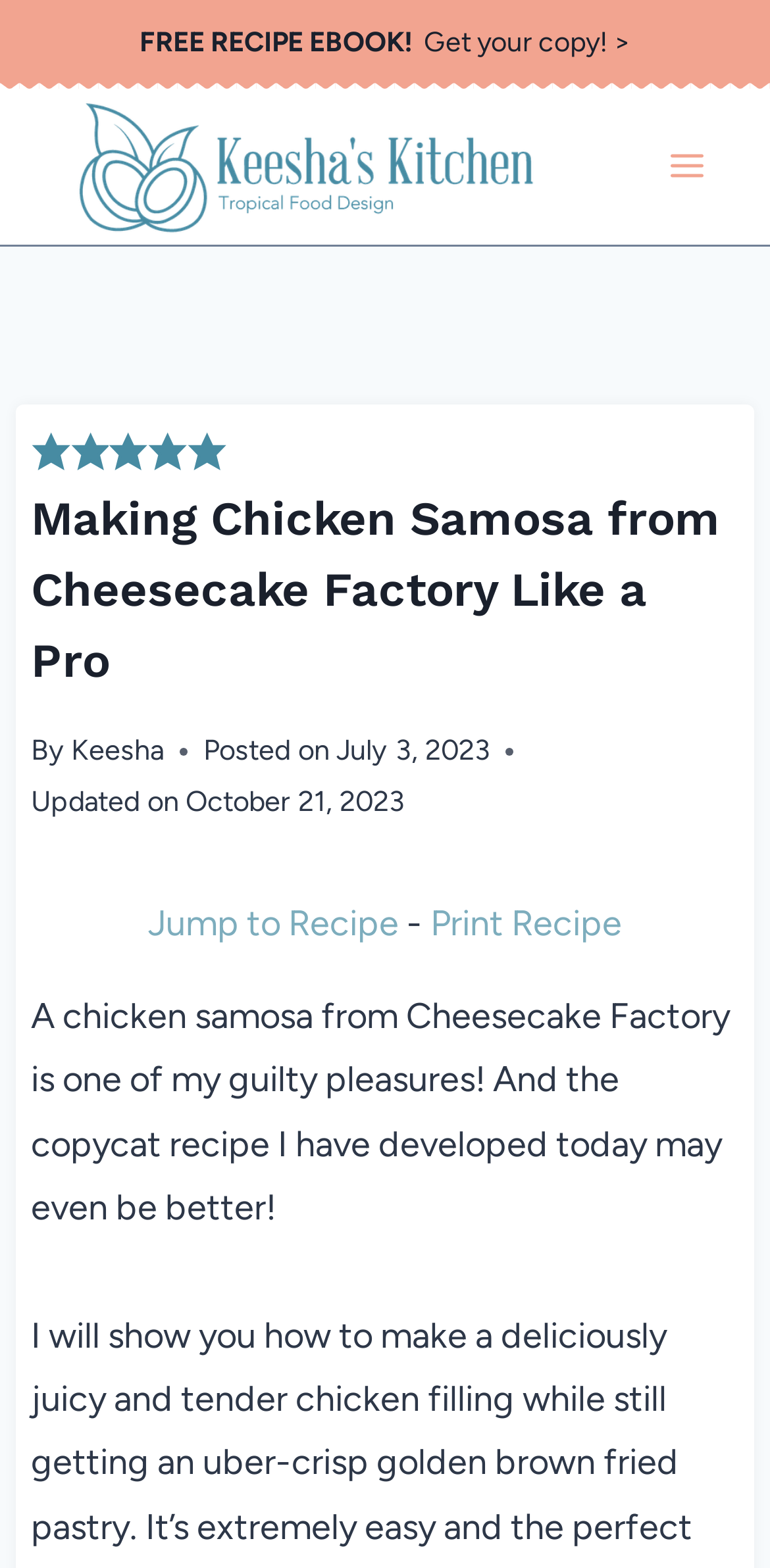Could you specify the bounding box coordinates for the clickable section to complete the following instruction: "Rate this recipe 5 out of 5 stars"?

[0.244, 0.274, 0.294, 0.302]